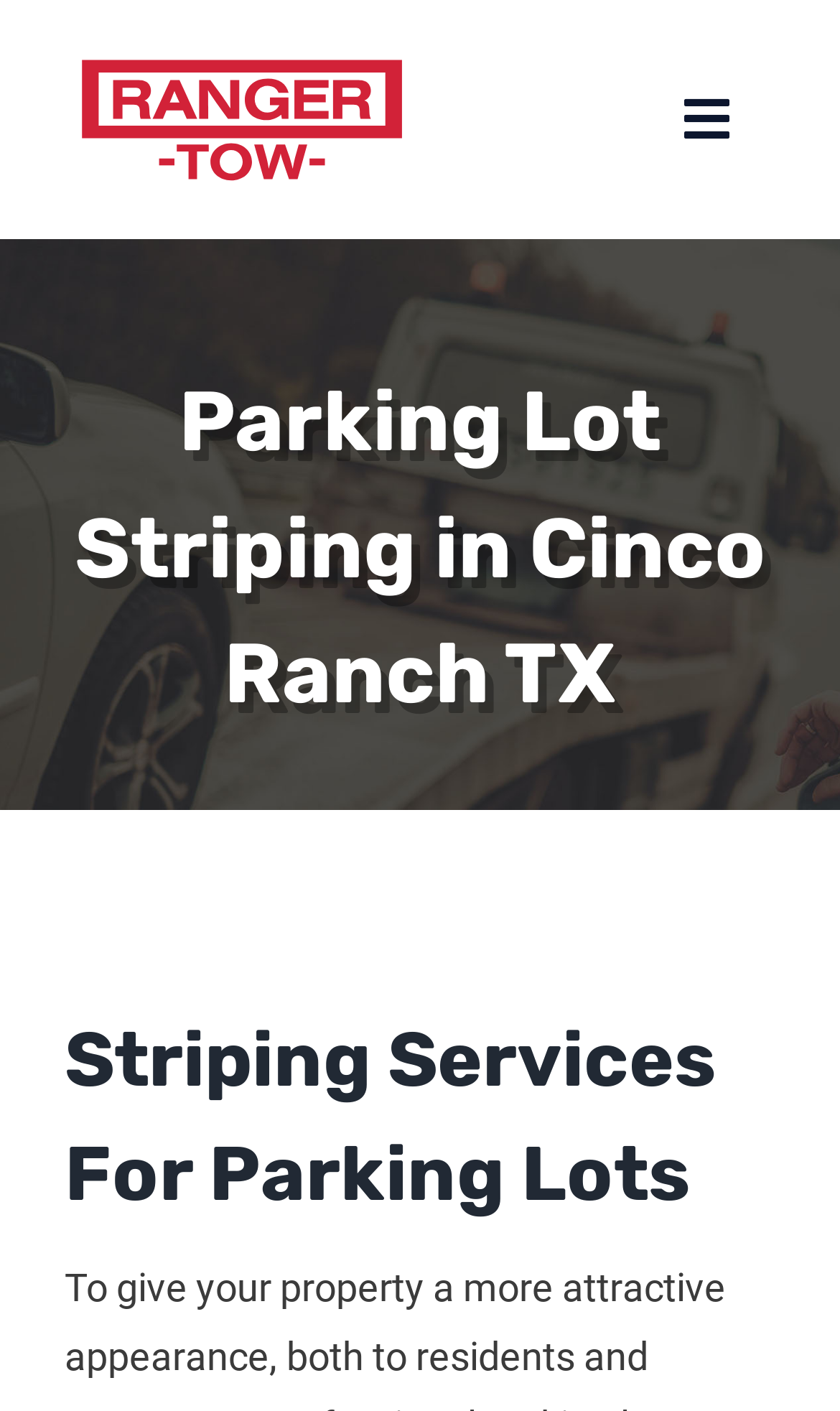What is the logo of the company?
Look at the image and respond with a one-word or short phrase answer.

Ranger Tow